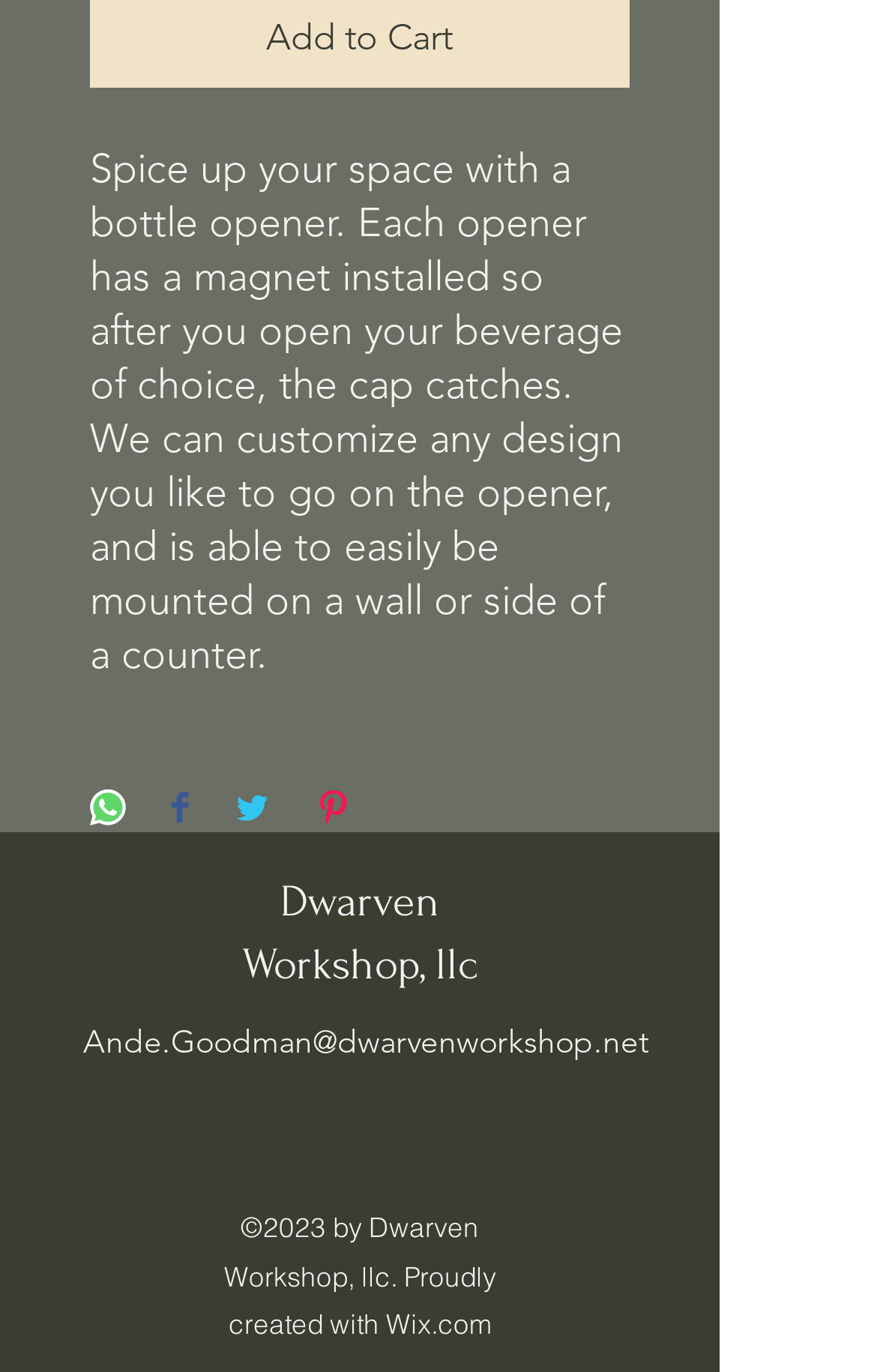Kindly respond to the following question with a single word or a brief phrase: 
Can the design of the bottle opener be customized?

Yes